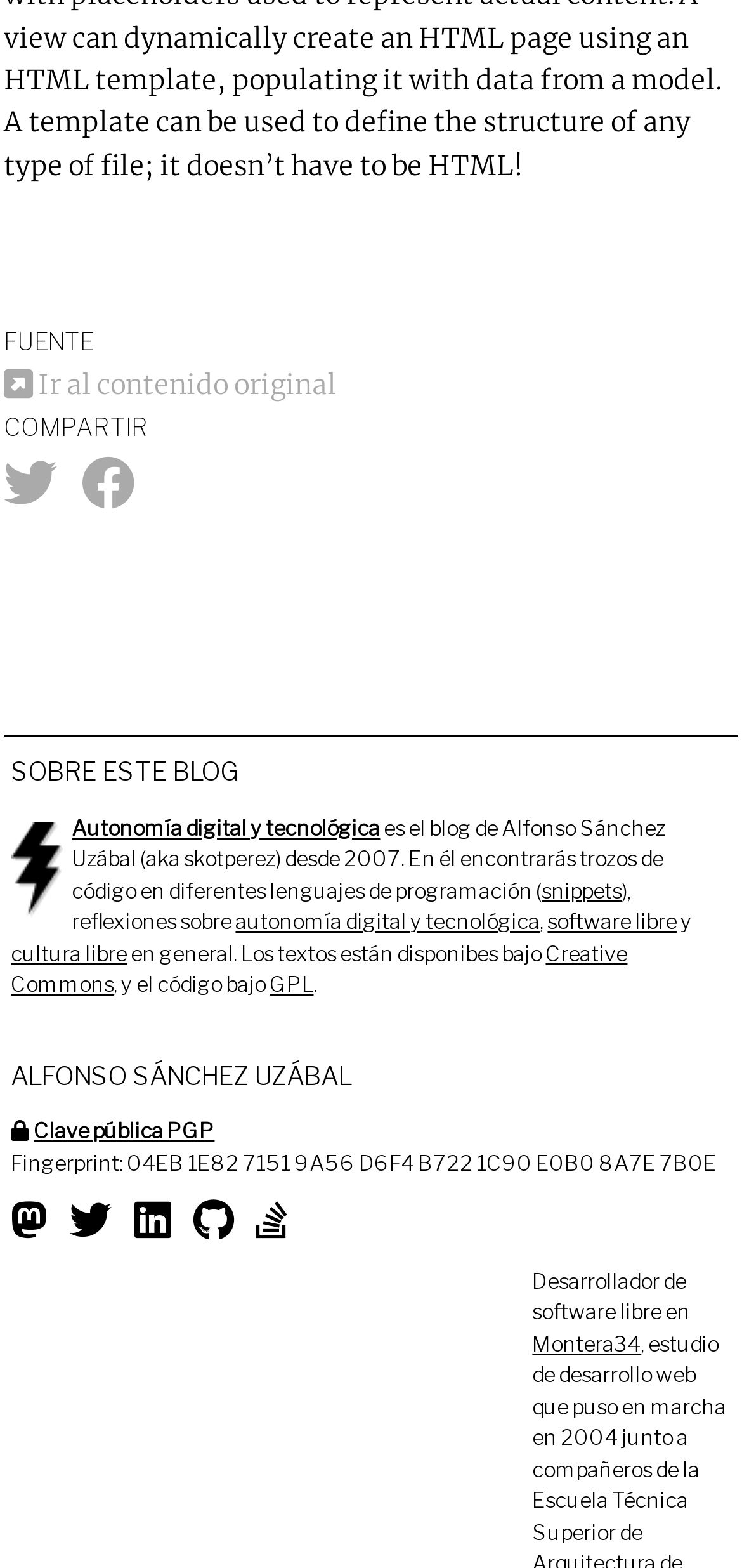Identify the coordinates of the bounding box for the element that must be clicked to accomplish the instruction: "Share this page".

[0.005, 0.263, 0.2, 0.282]